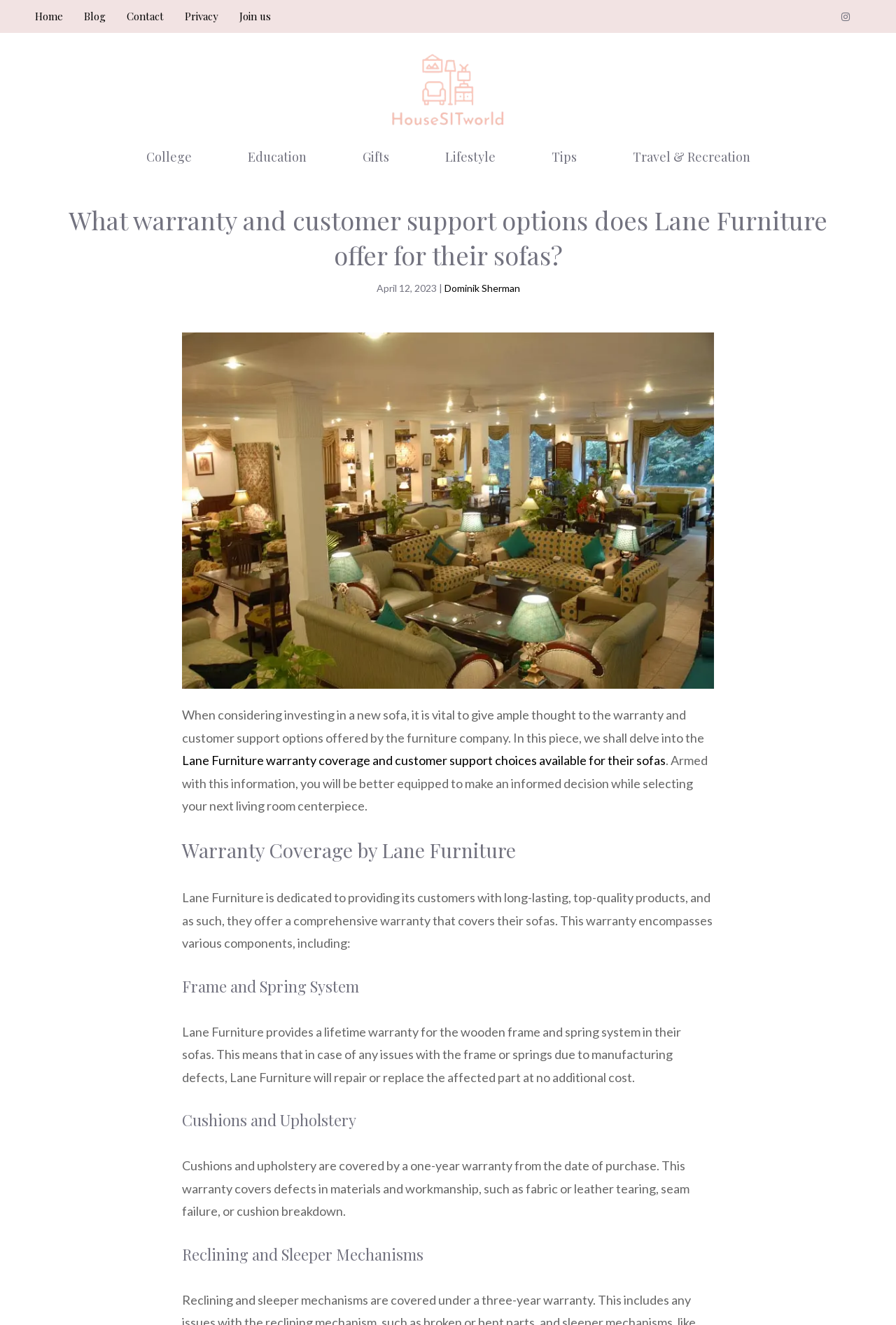Using the provided description Travel & Recreation, find the bounding box coordinates for the UI element. Provide the coordinates in (top-left x, top-left y, bottom-right x, bottom-right y) format, ensuring all values are between 0 and 1.

[0.675, 0.1, 0.868, 0.137]